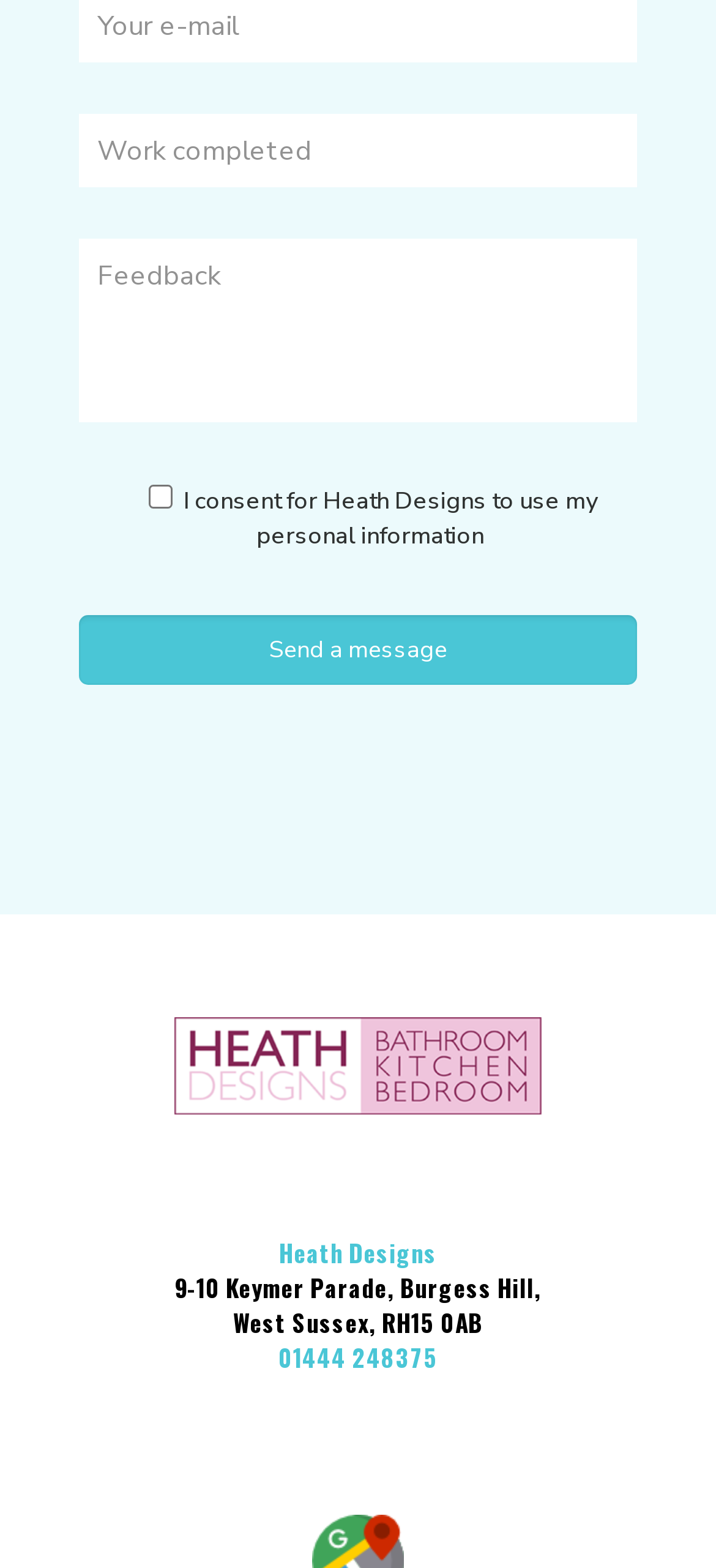Review the image closely and give a comprehensive answer to the question: What is the company's phone number?

The phone number is found in the heading element that contains the company's address, and it is also a clickable link.